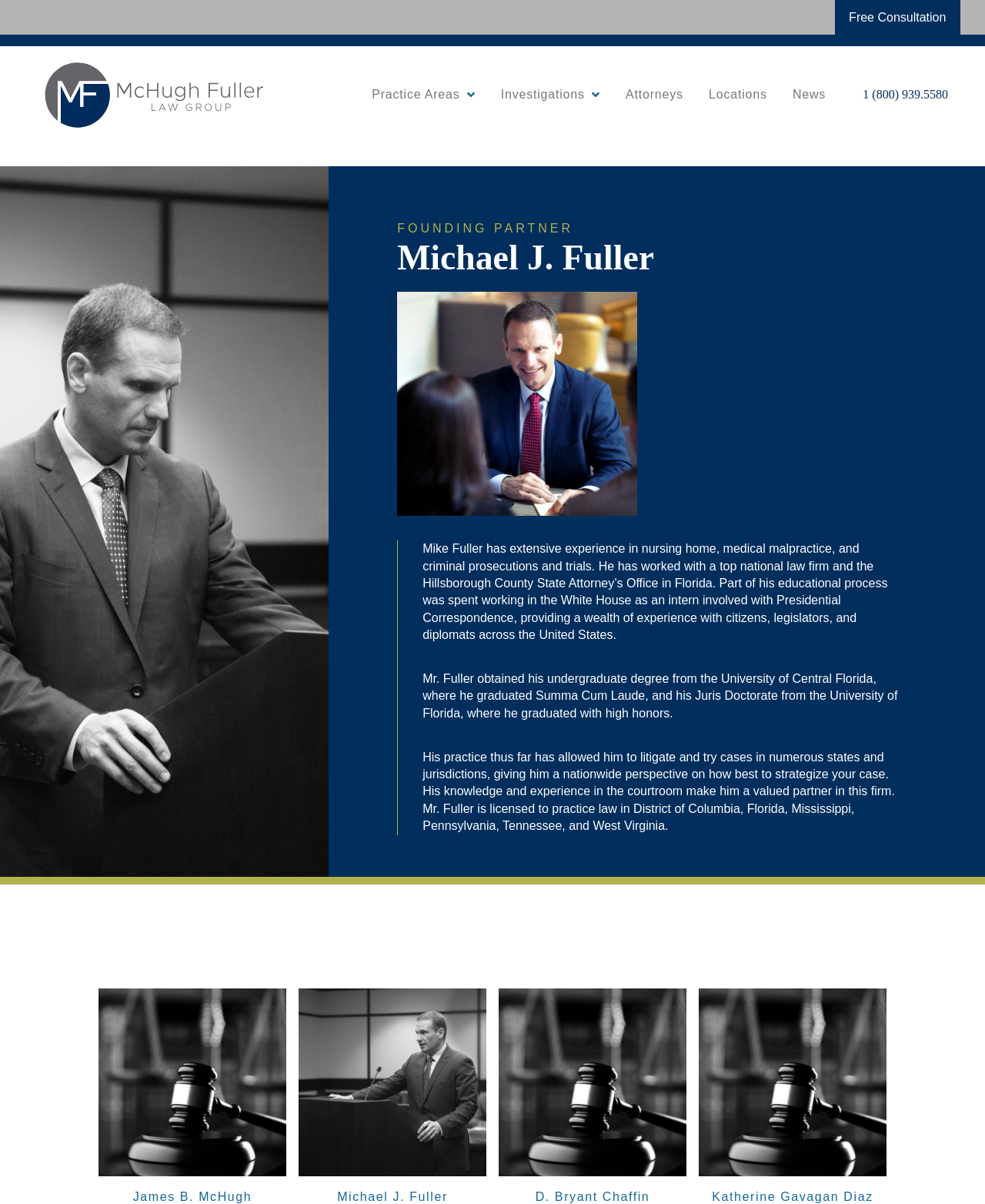Find the bounding box coordinates of the area that needs to be clicked in order to achieve the following instruction: "View Michael J. Fuller's profile". The coordinates should be specified as four float numbers between 0 and 1, i.e., [left, top, right, bottom].

[0.403, 0.197, 0.97, 0.232]